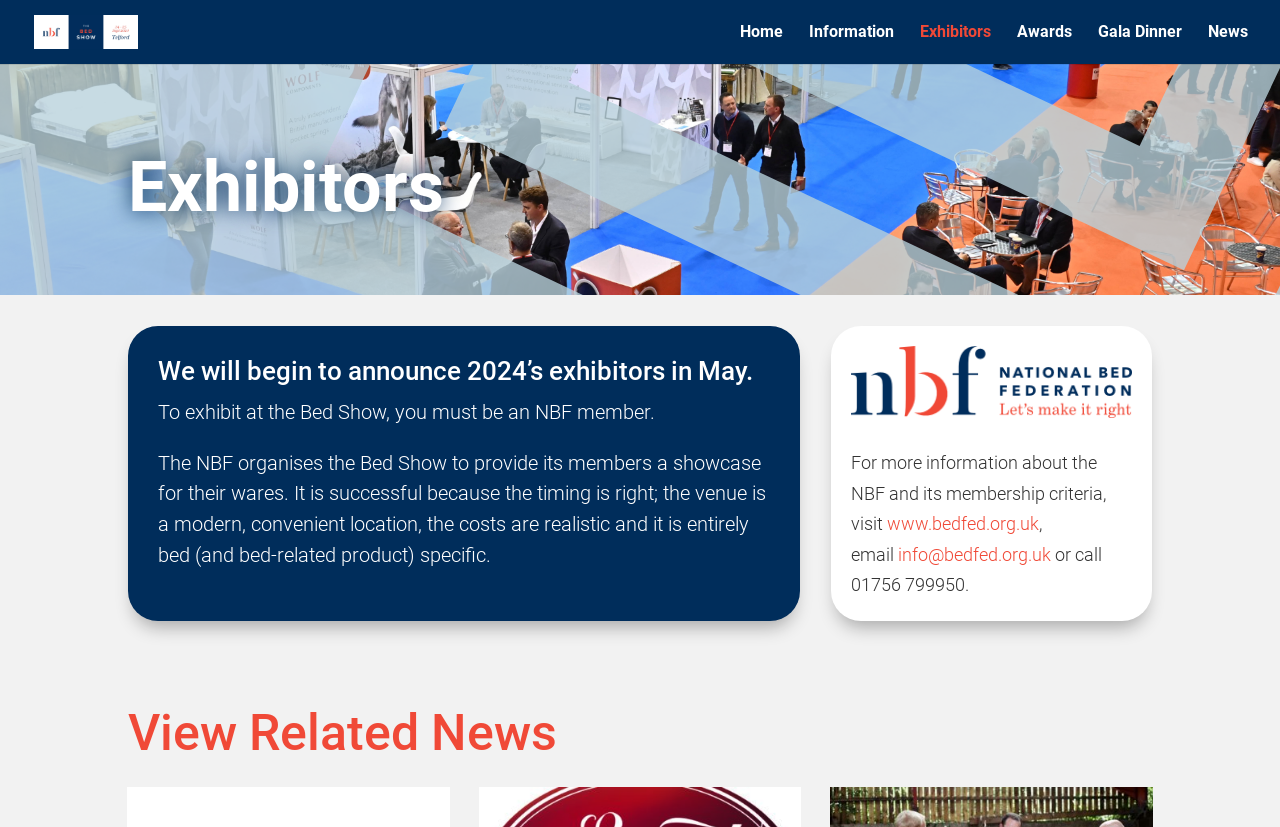When will the 2024 exhibitors be announced?
Answer the question with just one word or phrase using the image.

May